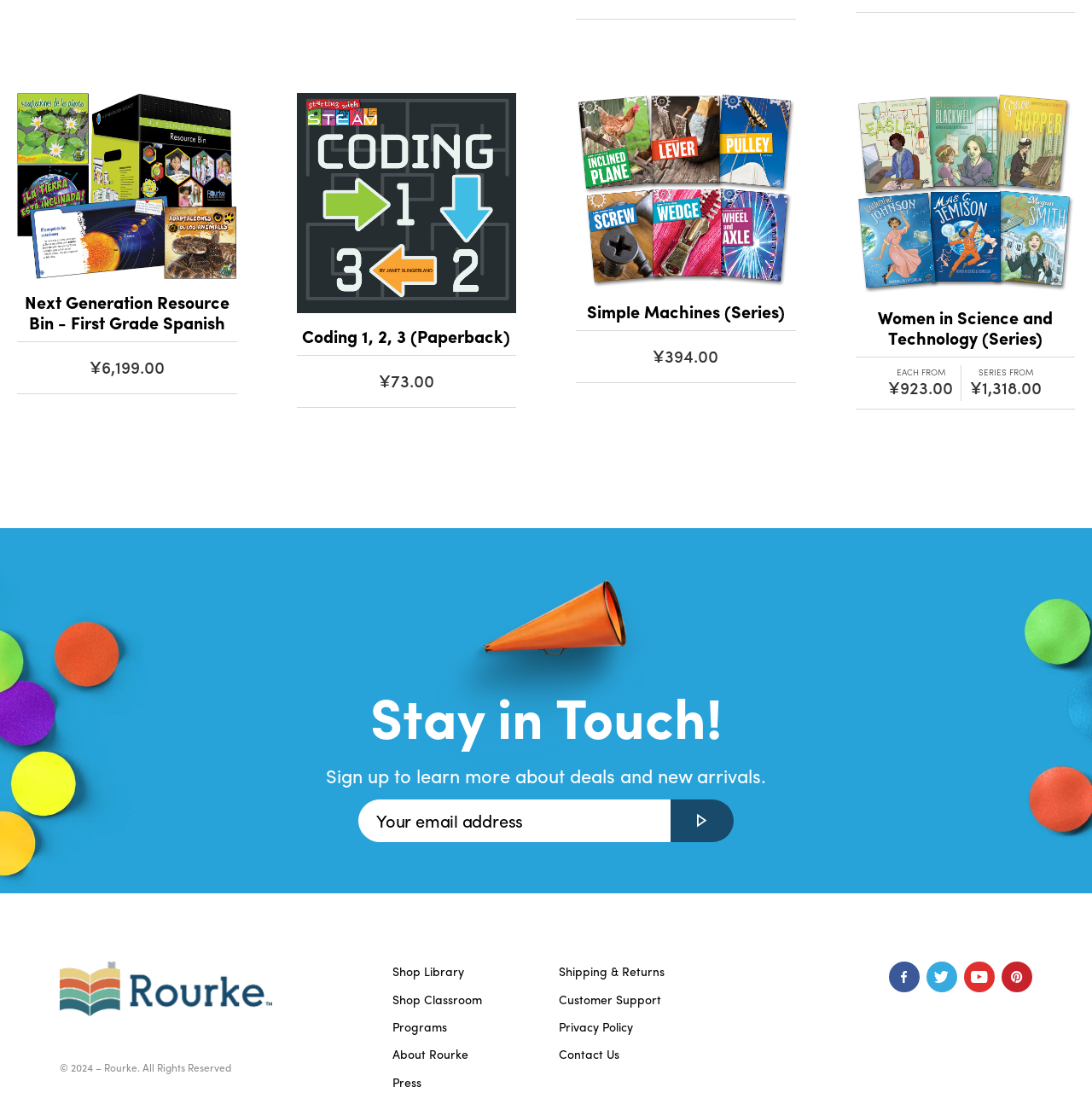Extract the bounding box coordinates of the UI element described by: "Learn More". The coordinates should include four float numbers ranging from 0 to 1, e.g., [left, top, right, bottom].

[0.783, 0.442, 0.984, 0.482]